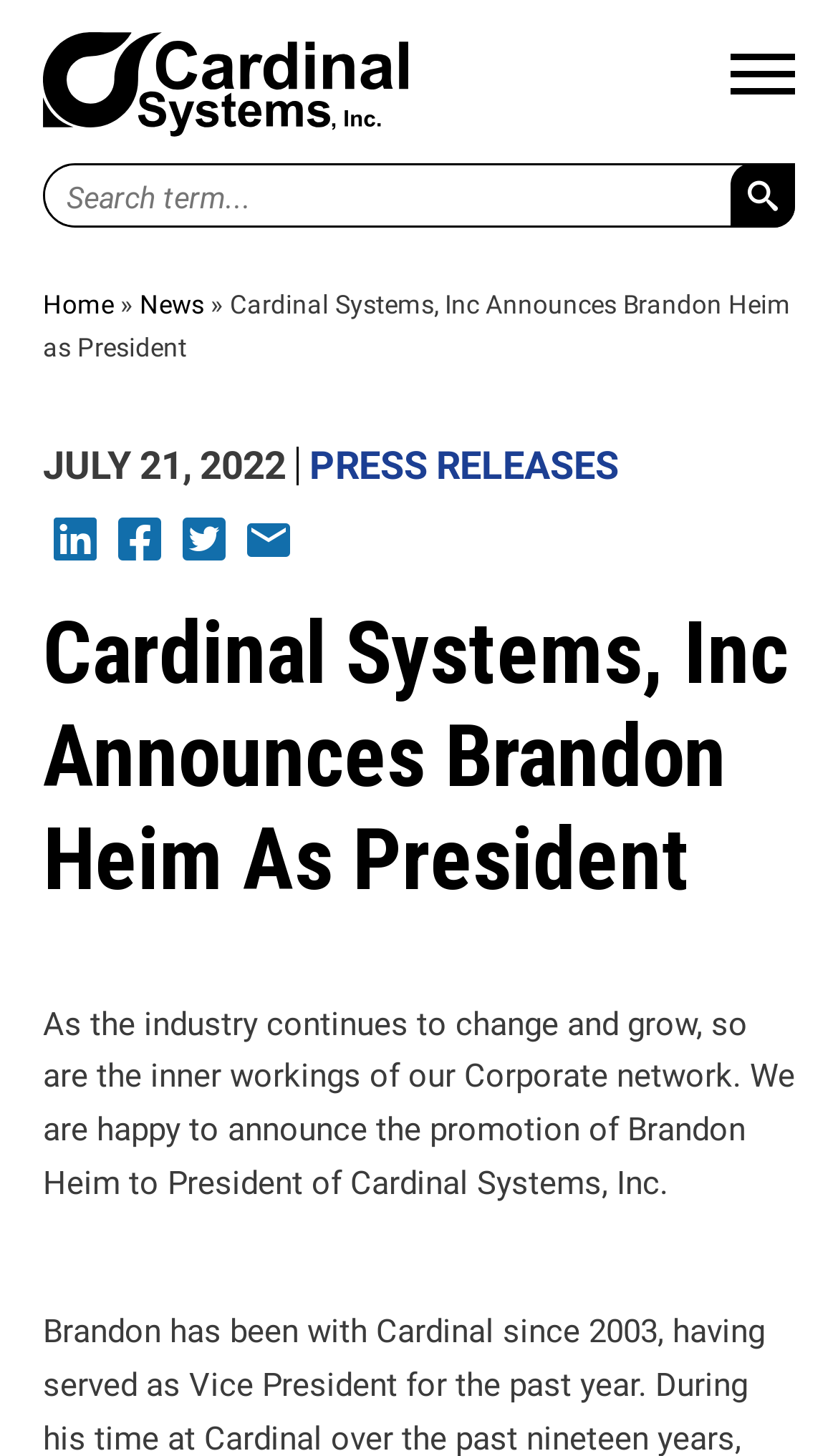Respond with a single word or short phrase to the following question: 
What is the position of Brandon Heim?

President